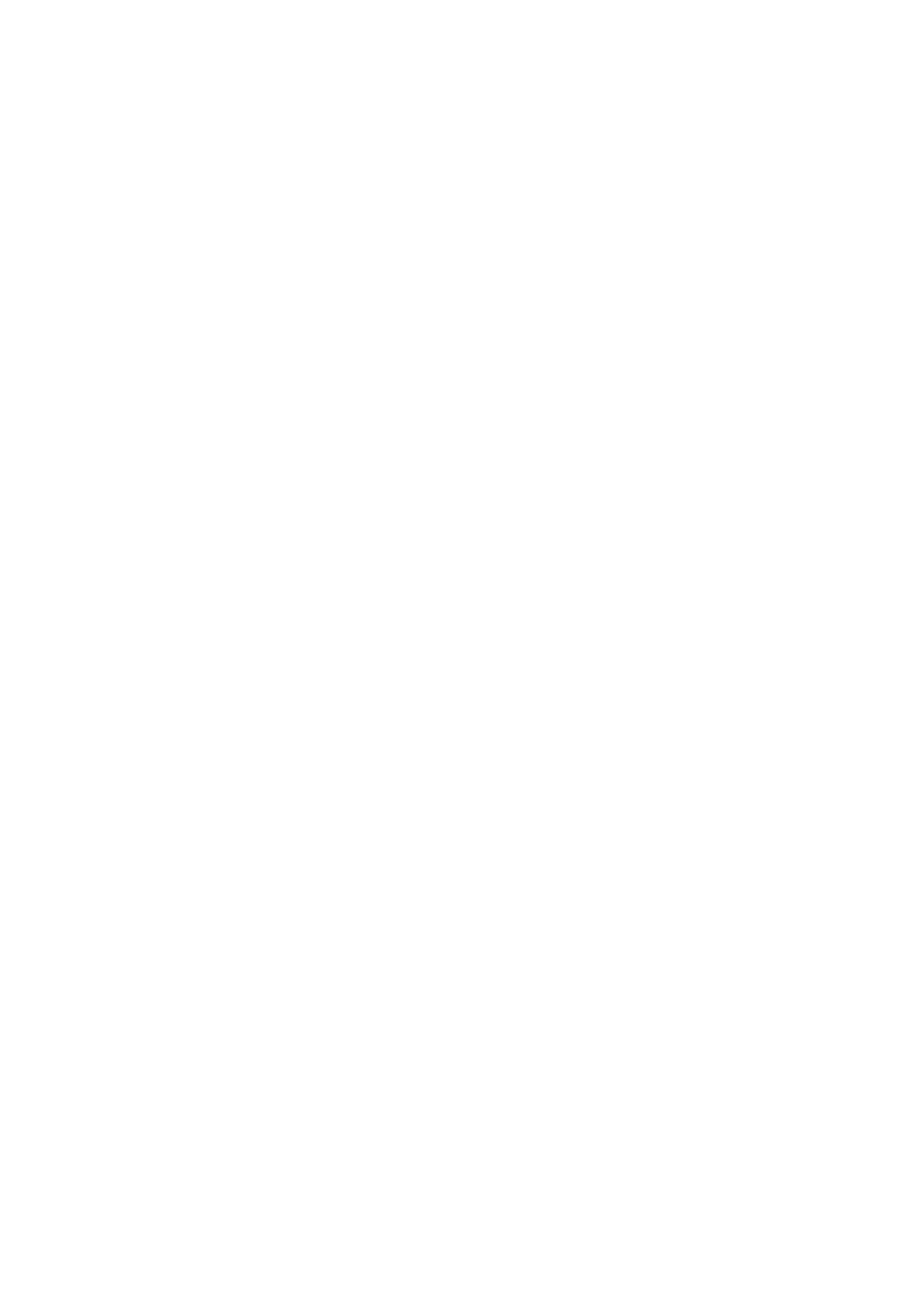What is the social media platform with a logo on the page?
Please answer the question with as much detail and depth as you can.

I found the social media platform by looking at the image element with the text 'facebook logo' which is located in the 'contentinfo' section, and then inferred the platform from the logo.